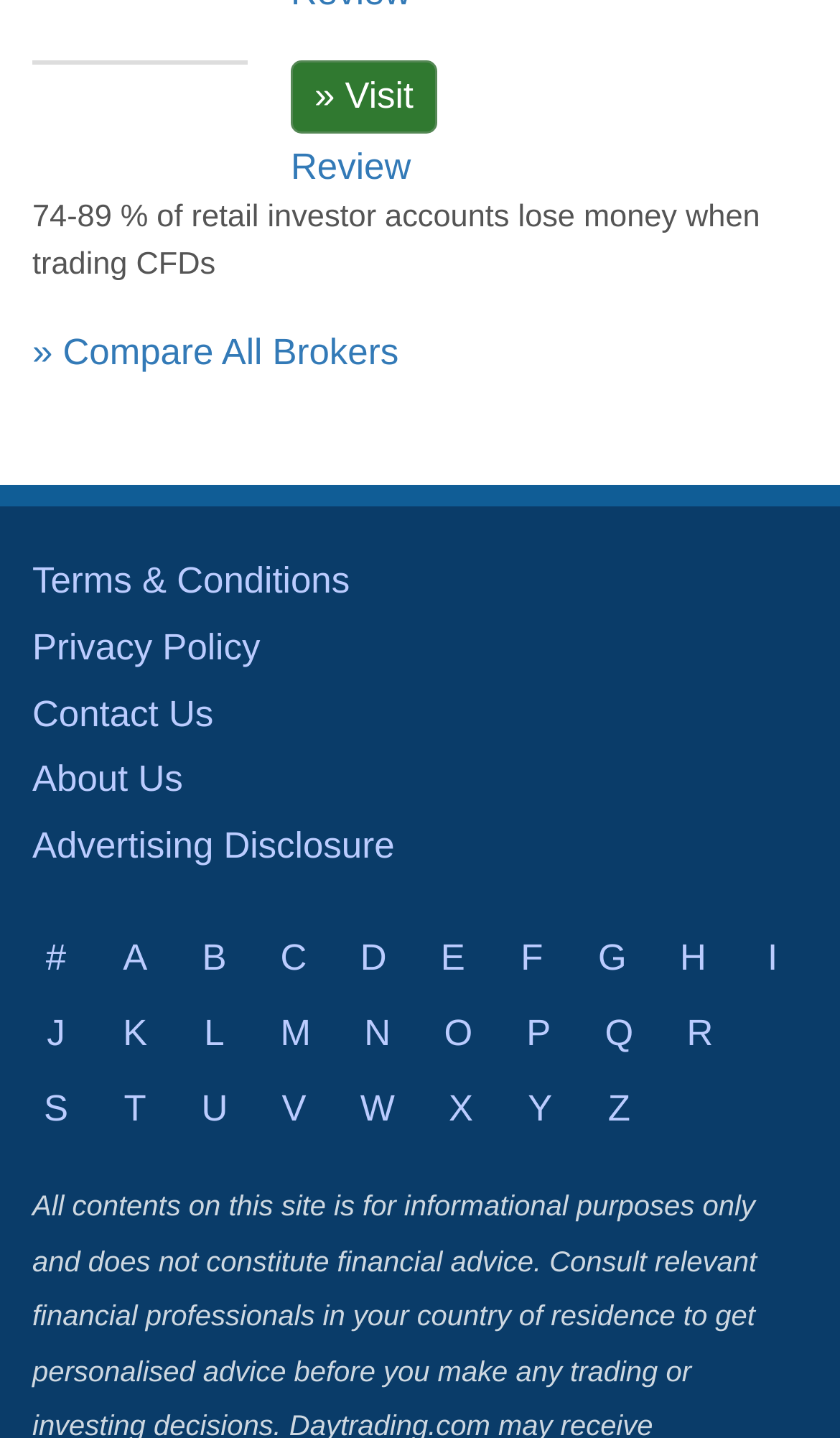Determine the bounding box coordinates of the clickable region to execute the instruction: "Contact us". The coordinates should be four float numbers between 0 and 1, denoted as [left, top, right, bottom].

[0.038, 0.482, 0.254, 0.51]